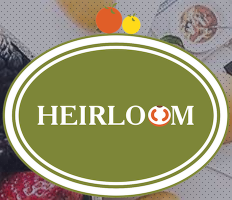Respond with a single word or phrase for the following question: 
How many citrus fruits are illustrated above the text?

Two